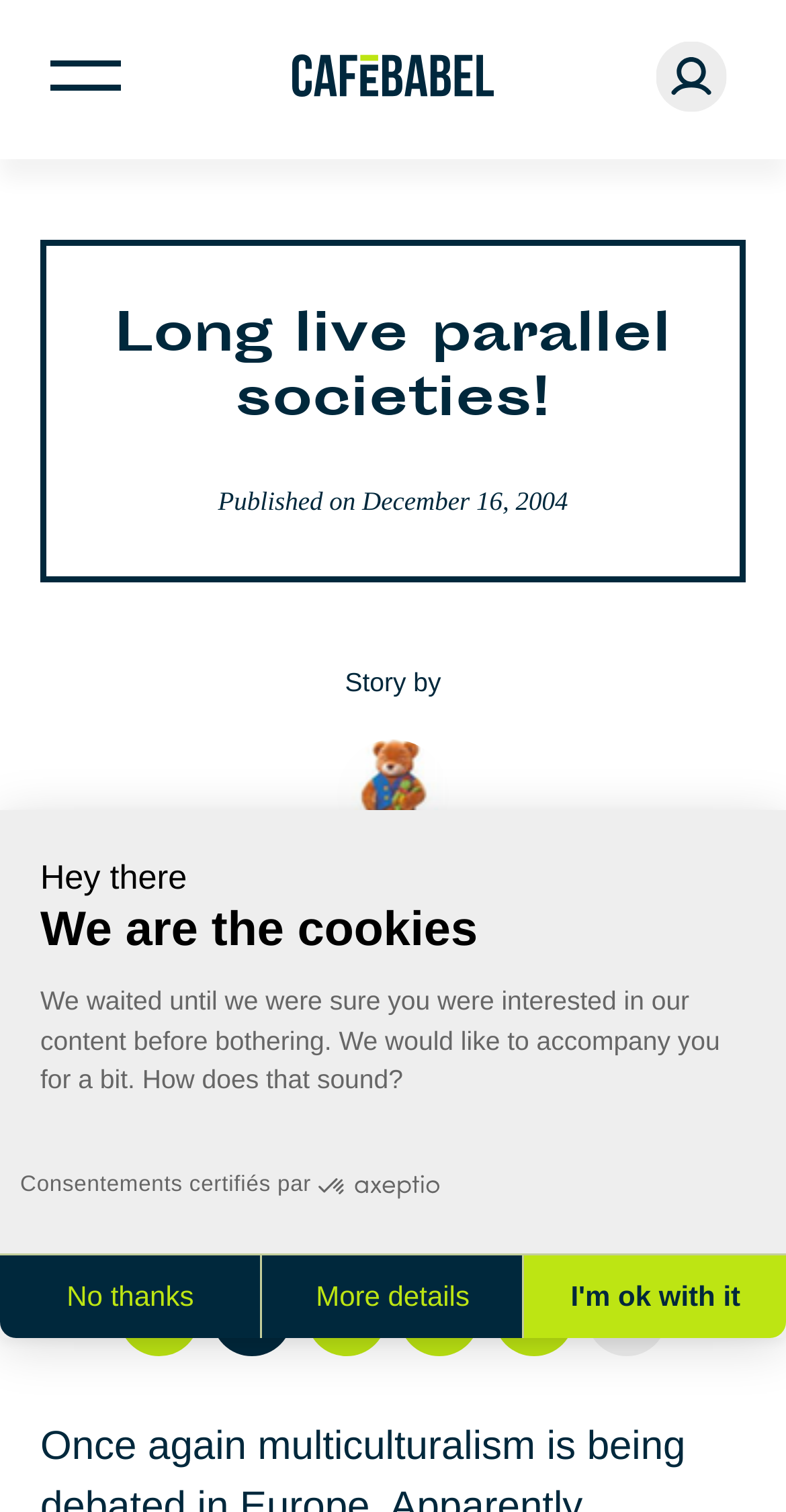Determine the title of the webpage and give its text content.

Long live parallel societies!